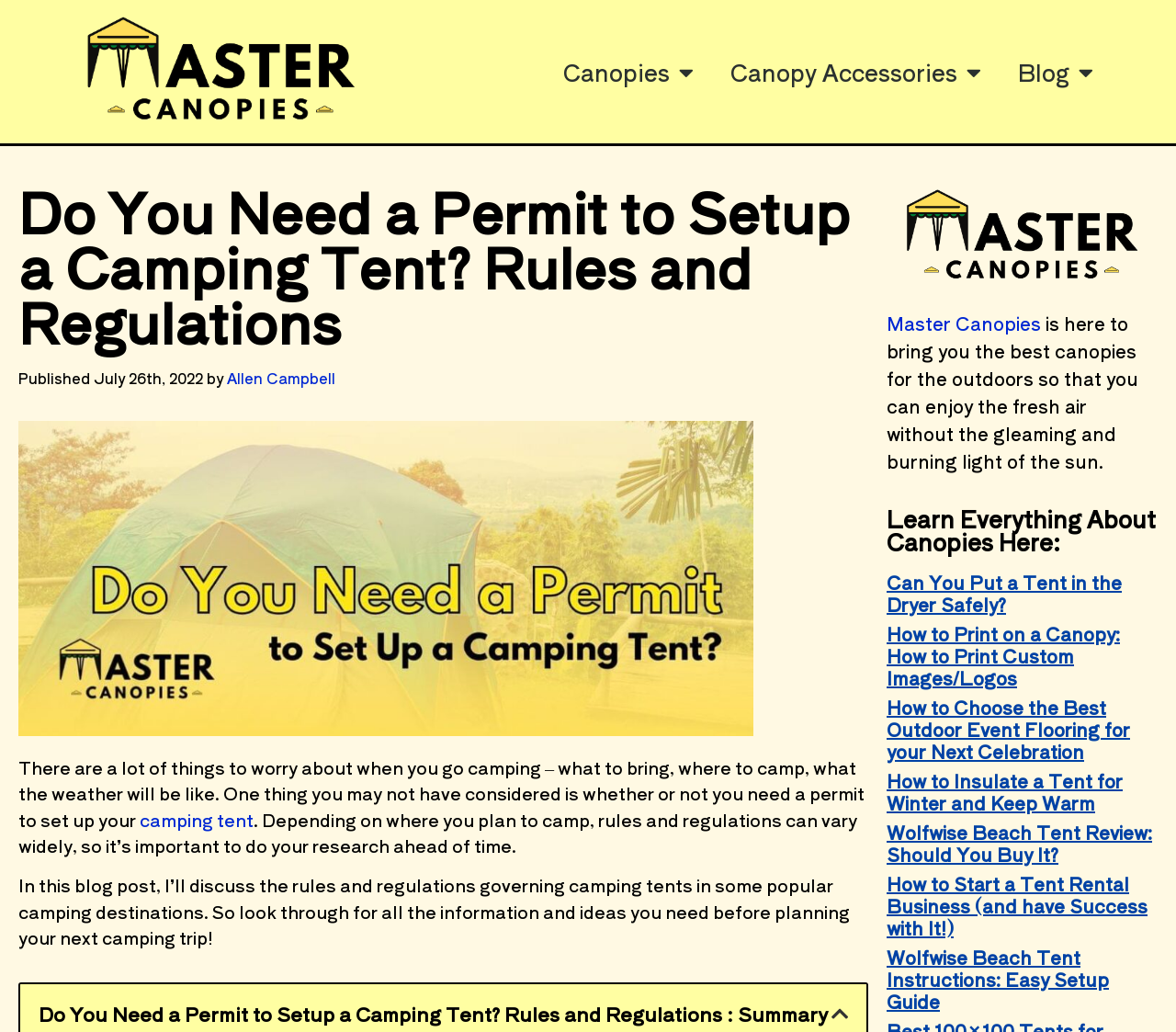Find the bounding box coordinates corresponding to the UI element with the description: "U19 MH098780/MH/NIMH NIH HHS/United States". The coordinates should be formatted as [left, top, right, bottom], with values as floats between 0 and 1.

None